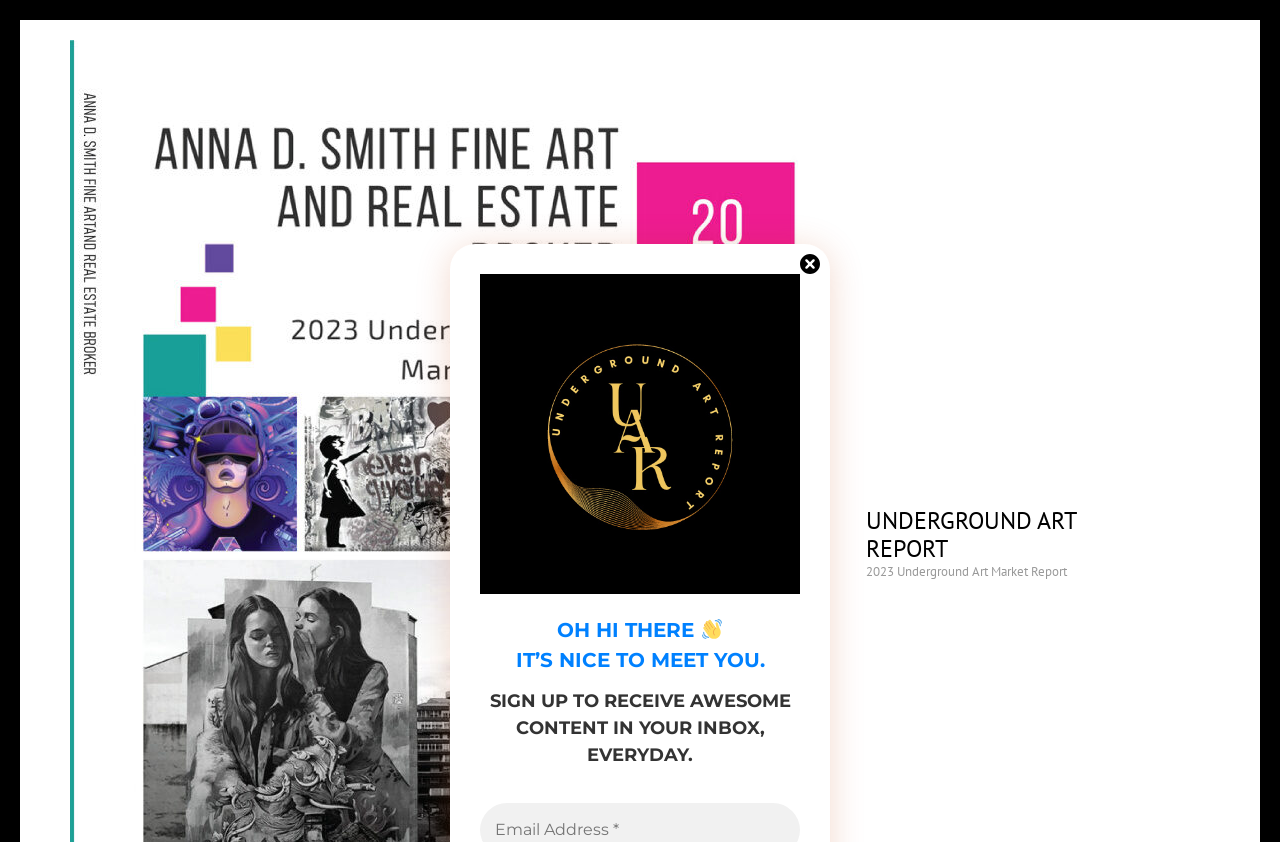What is the gesture to trigger the 'Skip to content' link?
Answer the question with a single word or phrase derived from the image.

Press Enter